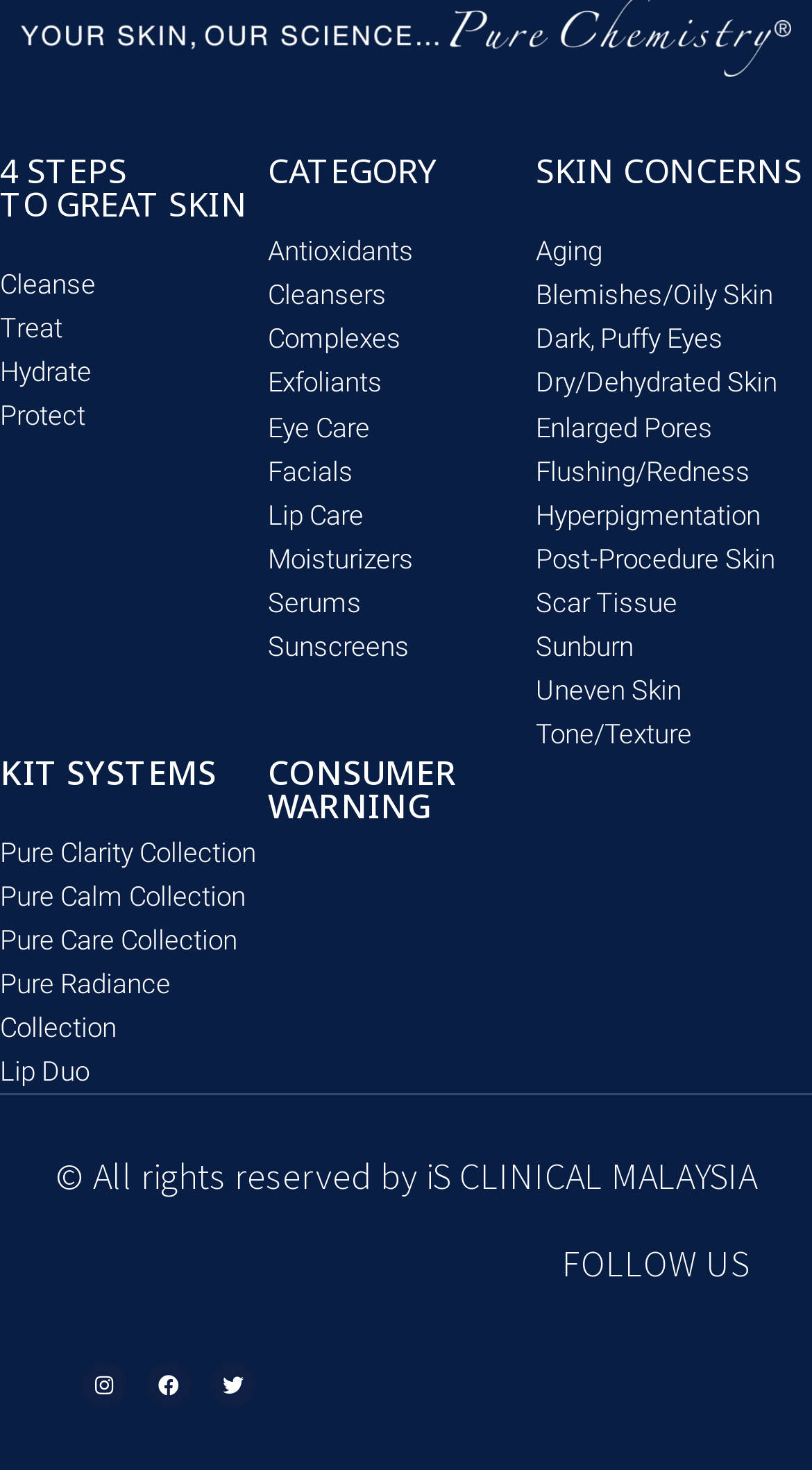Please locate the bounding box coordinates of the element that should be clicked to achieve the given instruction: "Explore 'Antioxidants' category".

[0.33, 0.156, 0.66, 0.186]